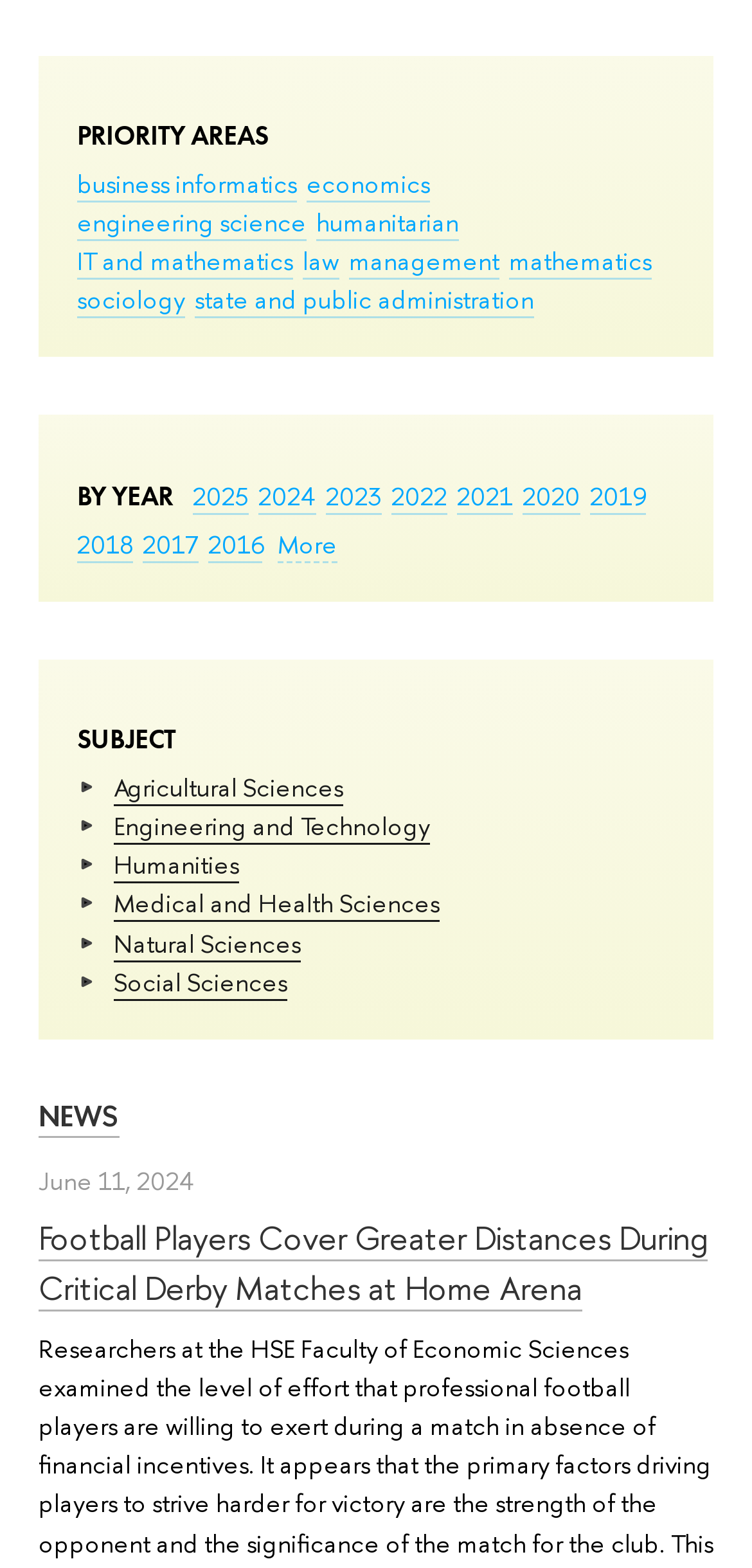Determine the bounding box coordinates of the clickable region to carry out the instruction: "click on business informatics".

[0.103, 0.106, 0.395, 0.129]